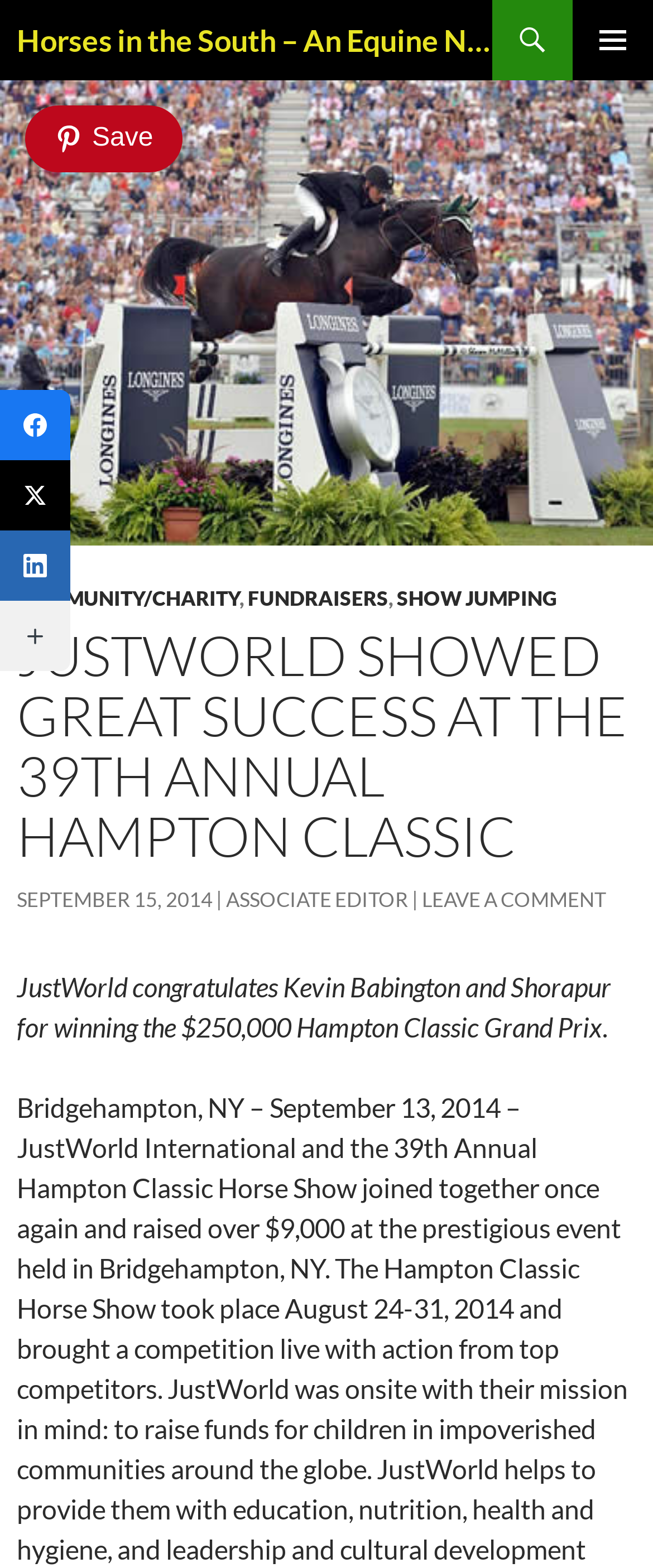Please determine the bounding box of the UI element that matches this description: Community/Charity. The coordinates should be given as (top-left x, top-left y, bottom-right x, bottom-right y), with all values between 0 and 1.

[0.026, 0.373, 0.367, 0.389]